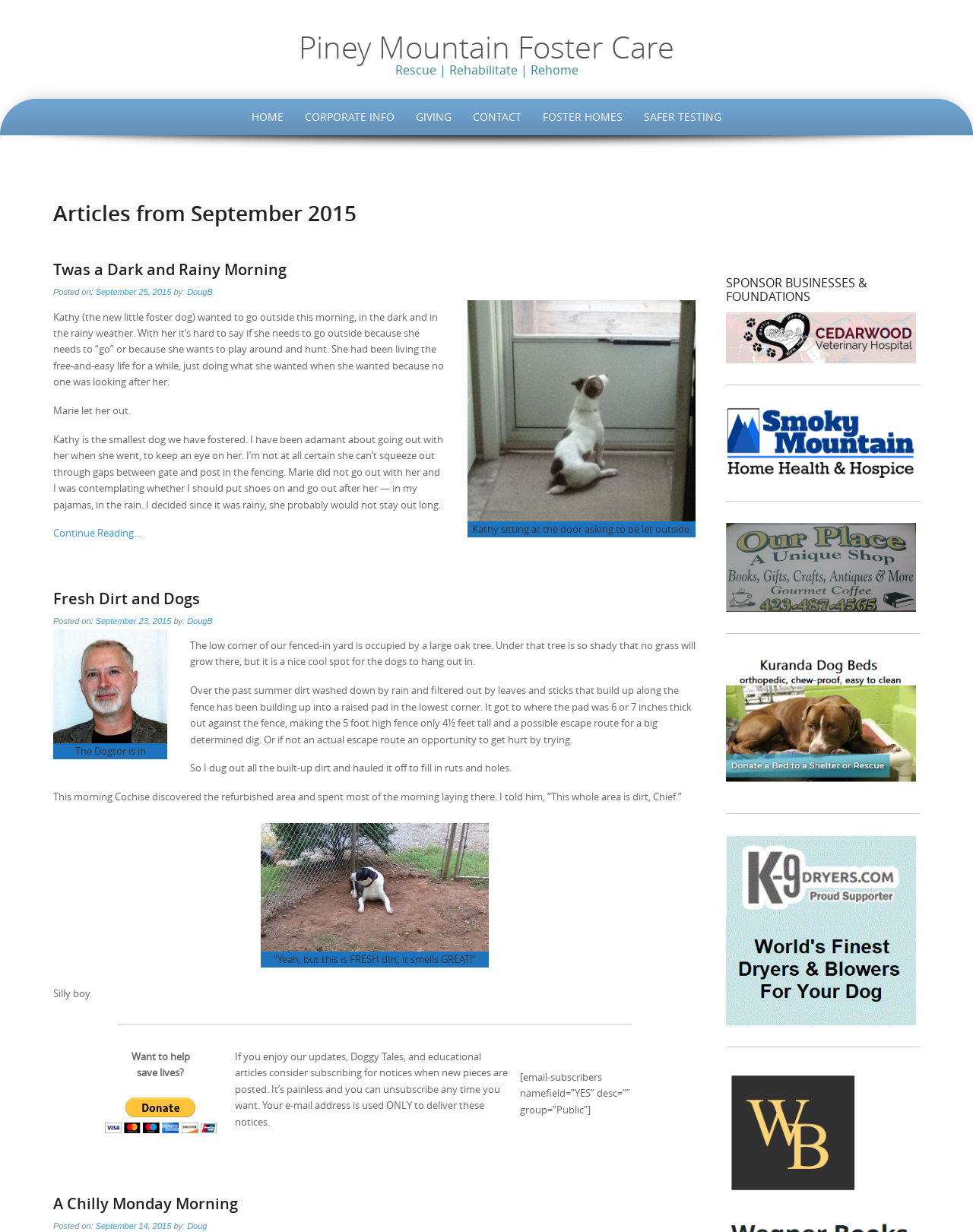Find the bounding box coordinates of the clickable element required to execute the following instruction: "Donate with PayPal button". Provide the coordinates as four float numbers between 0 and 1, i.e., [left, top, right, bottom].

[0.108, 0.891, 0.222, 0.92]